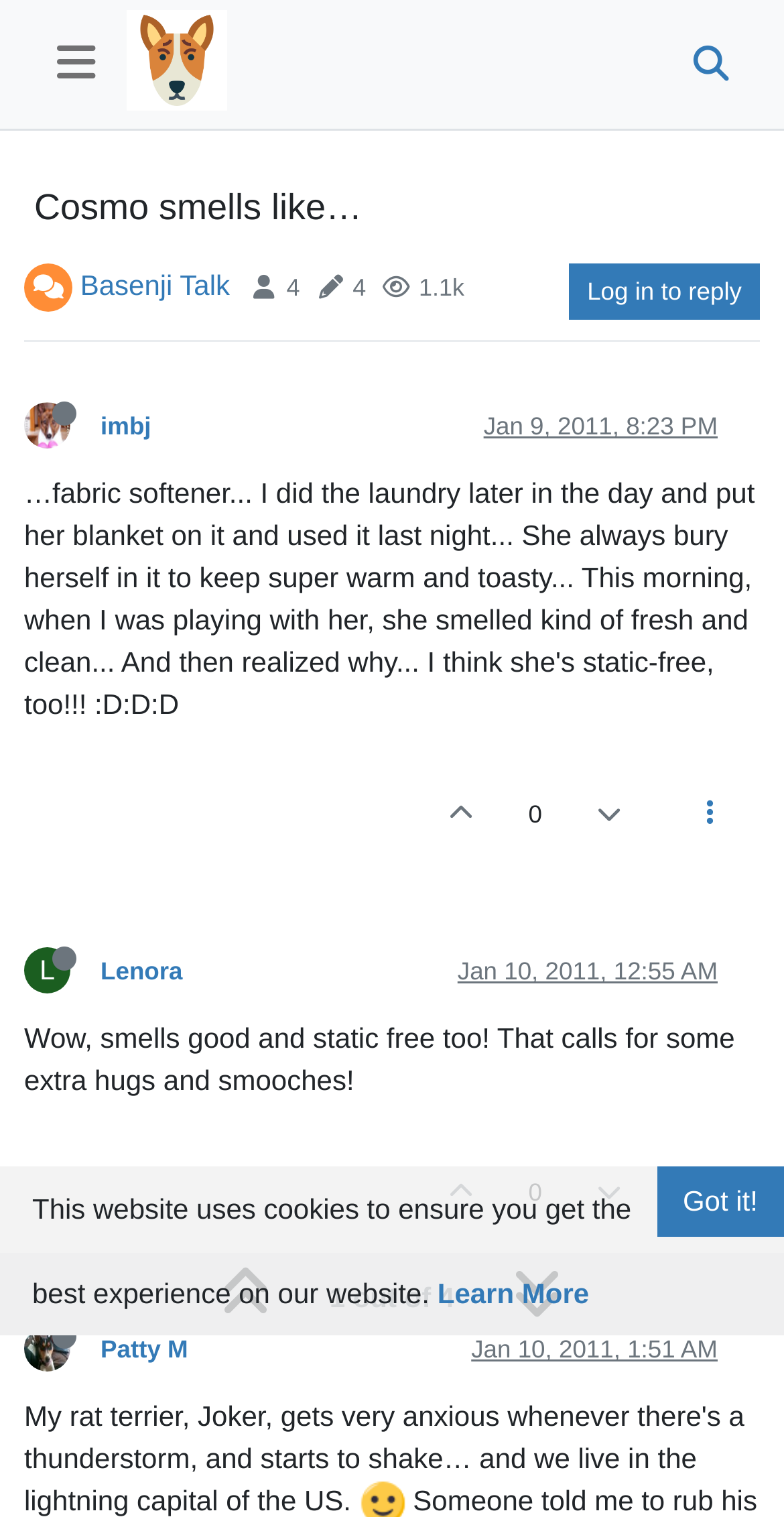What is the status of the user 'imbj'?
Carefully analyze the image and provide a thorough answer to the question.

The status of the user 'imbj' can be found by looking at the generic element with the text 'Offline' next to the user's name, which is located below the user's image.